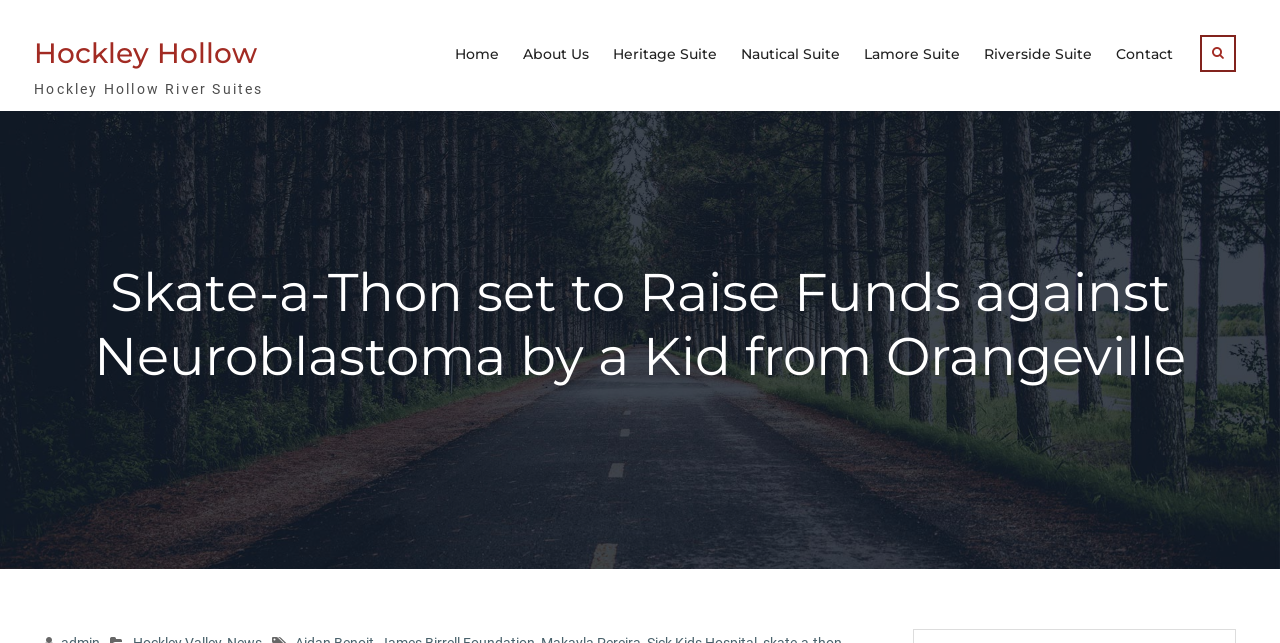Craft a detailed narrative of the webpage's structure and content.

The webpage is about a Skate-a-Thon event organized by a kid from Orangeville to raise funds against Neuroblastoma. At the top-left corner, there is a link to skip to the content. Next to it, there is a link to "Hockley Hollow" and a static text "Hockley Hollow River Suites". 

On the top-right corner, there is a search icon represented by '\uf002'. Below it, there is a navigation menu with links to "Home", "About Us", "Heritage Suite", "Nautical Suite", "Lamore Suite", "Riverside Suite", and "Contact", arranged horizontally from left to right.

The main content of the webpage is a heading that summarizes the event, "Skate-a-Thon set to Raise Funds against Neuroblastoma by a Kid from Orangeville", which is centered and takes up most of the page's width.